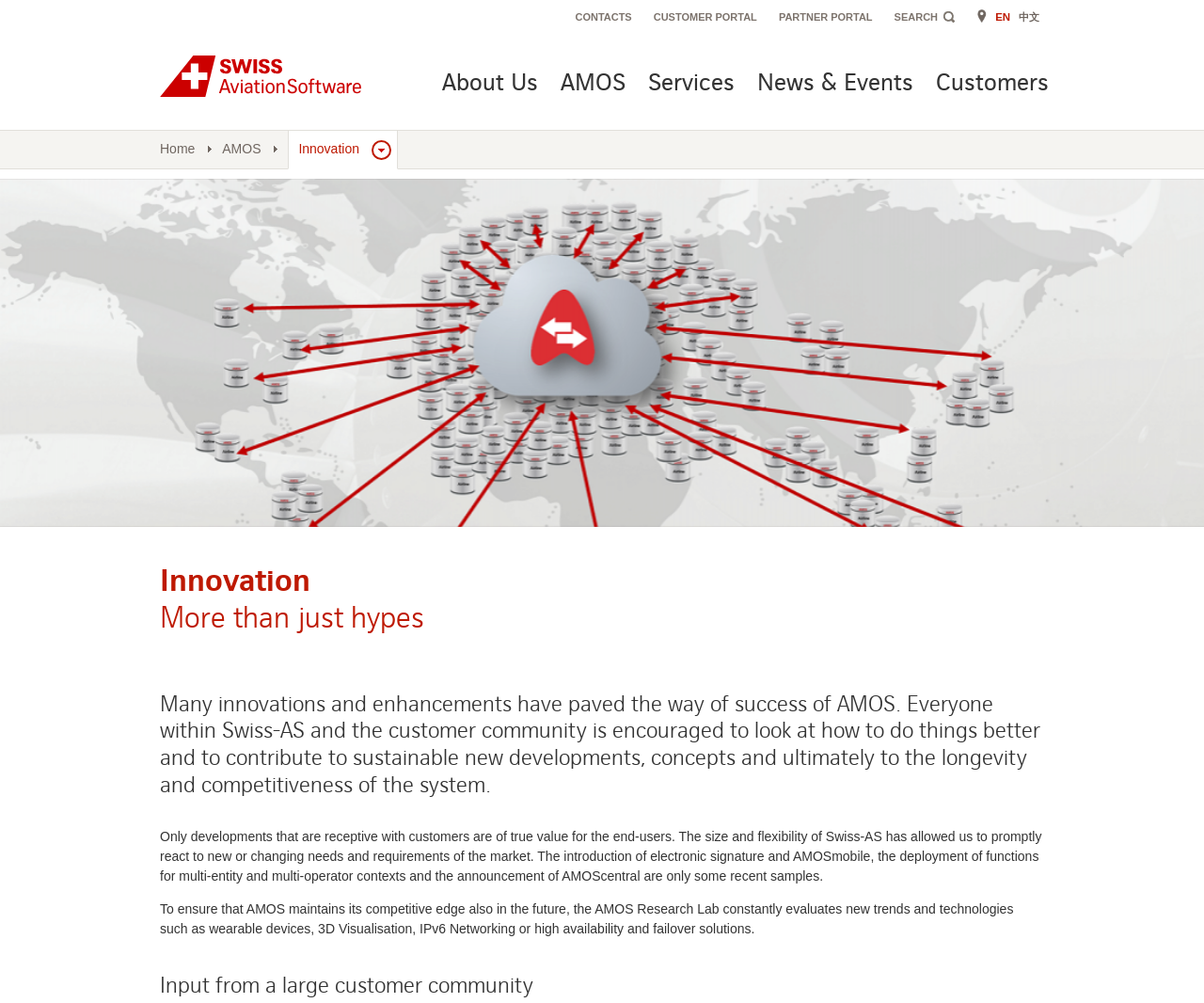Please answer the following question as detailed as possible based on the image: 
What is the importance of customer input in AMOS development?

The webpage mentions that 'Only developments that are receptive with customers are of true value for the end-users.' which implies that customer input is important in ensuring that the developments are of true value for the end-users.